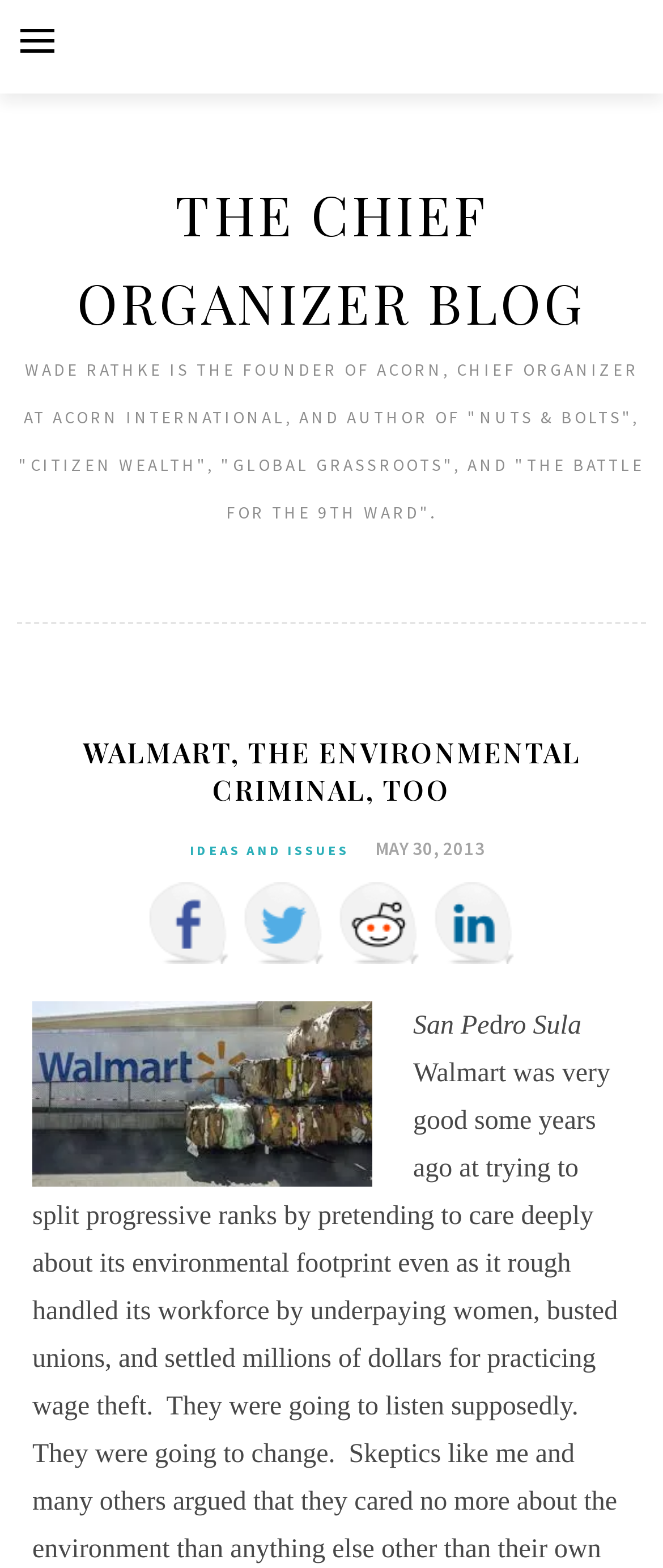Answer the question using only one word or a concise phrase: What is the name of the blog?

THE CHIEF ORGANIZER BLOG